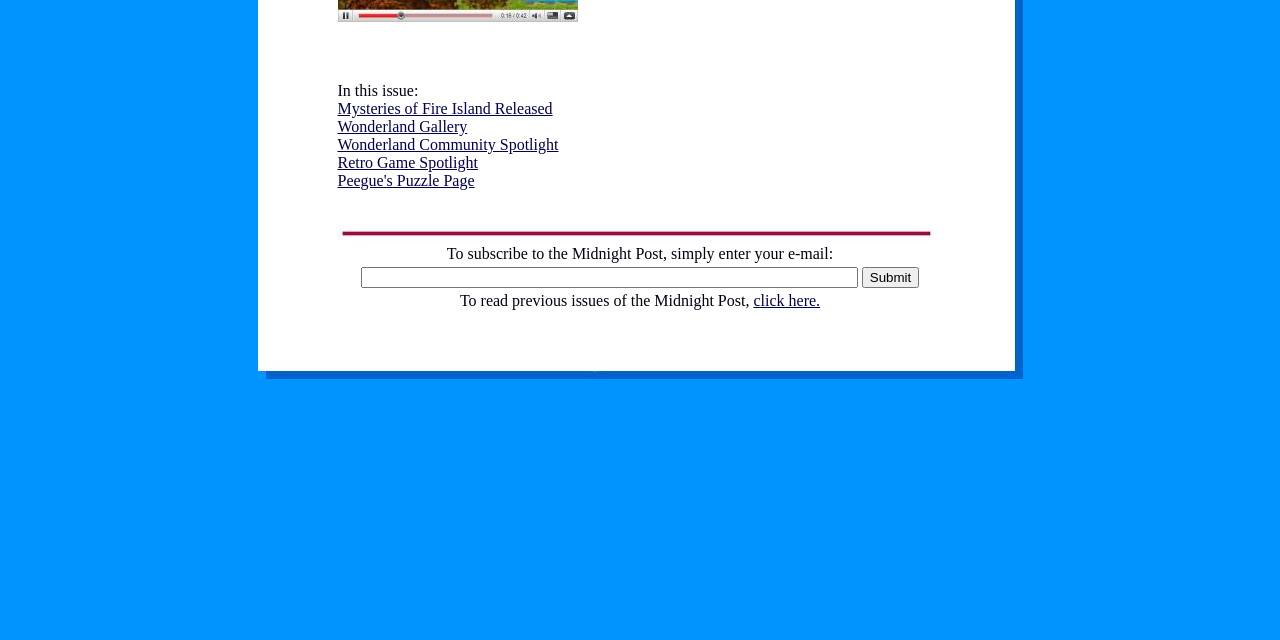Find and provide the bounding box coordinates for the UI element described with: "Peegue's Puzzle Page".

[0.264, 0.269, 0.371, 0.295]